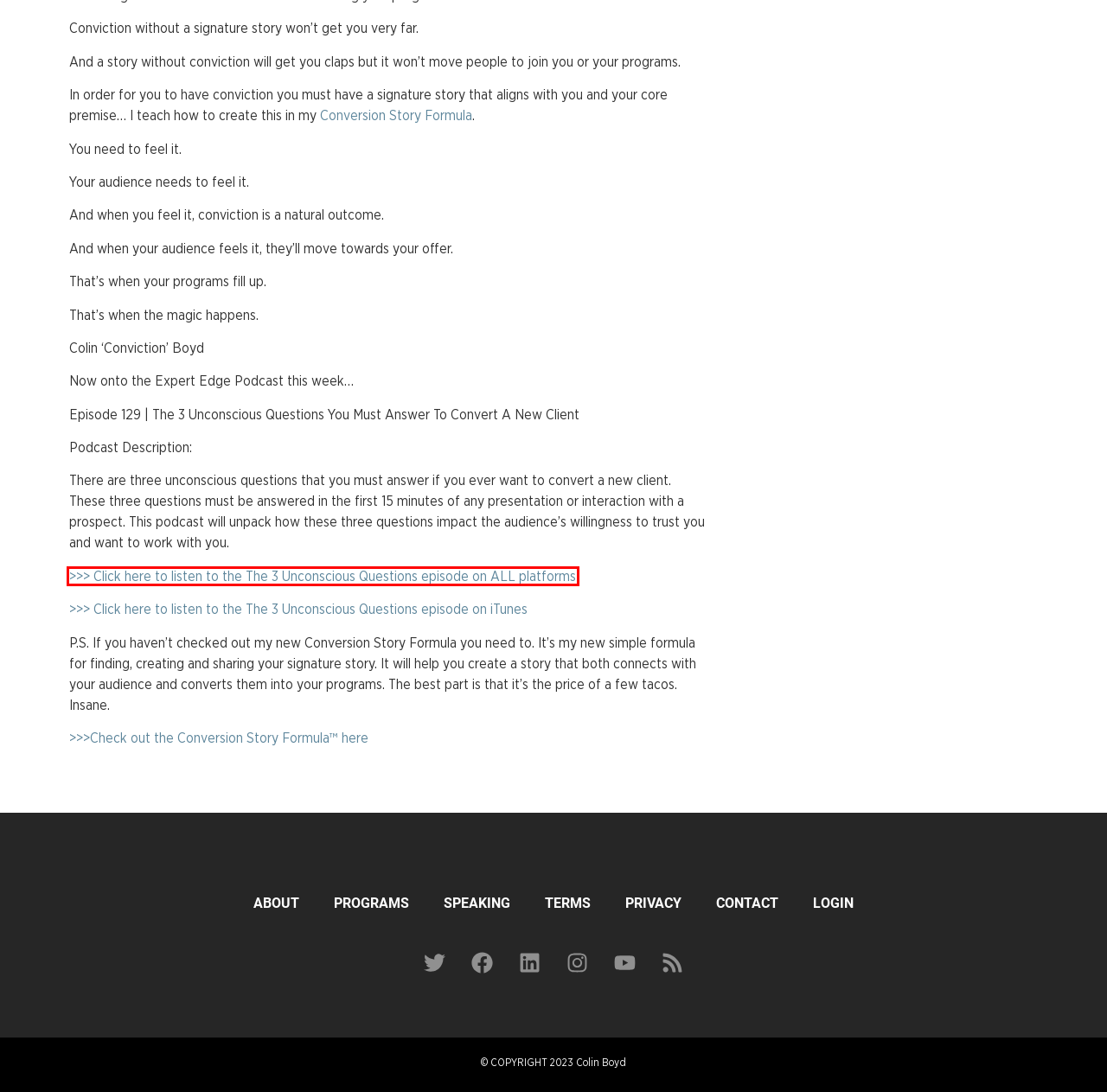Examine the screenshot of a webpage featuring a red bounding box and identify the best matching webpage description for the new page that results from clicking the element within the box. Here are the options:
A. Expert Edge Podcast
B. General Terms
C. Colin Boyd
D. Speaking - Colin Boyd
E. Top Blog Picks - Colin Boyd
F. 5 Ways To Get Clients, Not Just Claps, From Your Virtual Presentations - Colin Boyd
G. The 3 Ways To Feel Confident When Selling Your Courses - Colin Boyd
H. The 3 Unconscious Questions You Must Answer To Convert A New Client

H